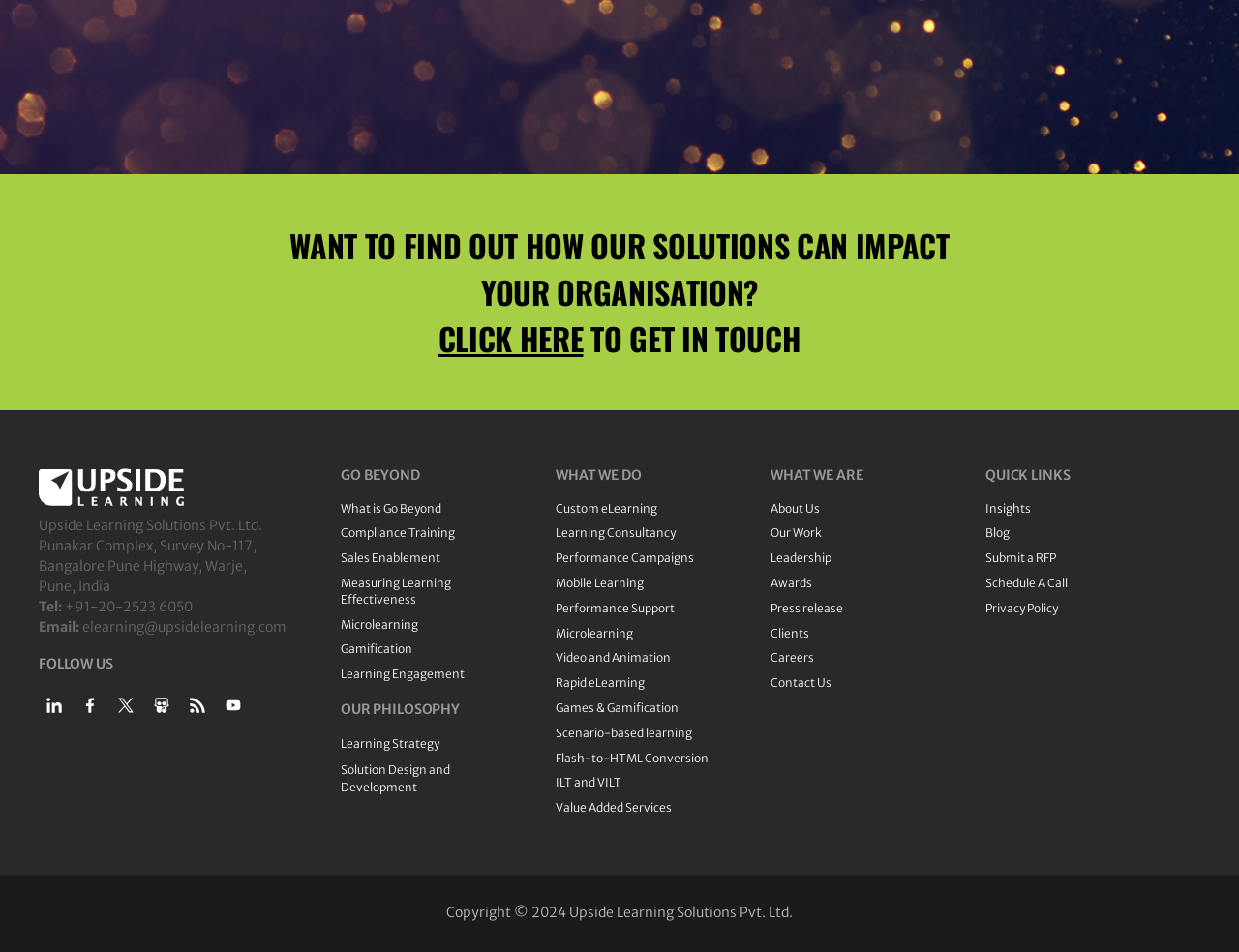Extract the bounding box coordinates for the HTML element that matches this description: "Solution Design and Development". The coordinates should be four float numbers between 0 and 1, i.e., [left, top, right, bottom].

[0.275, 0.8, 0.448, 0.836]